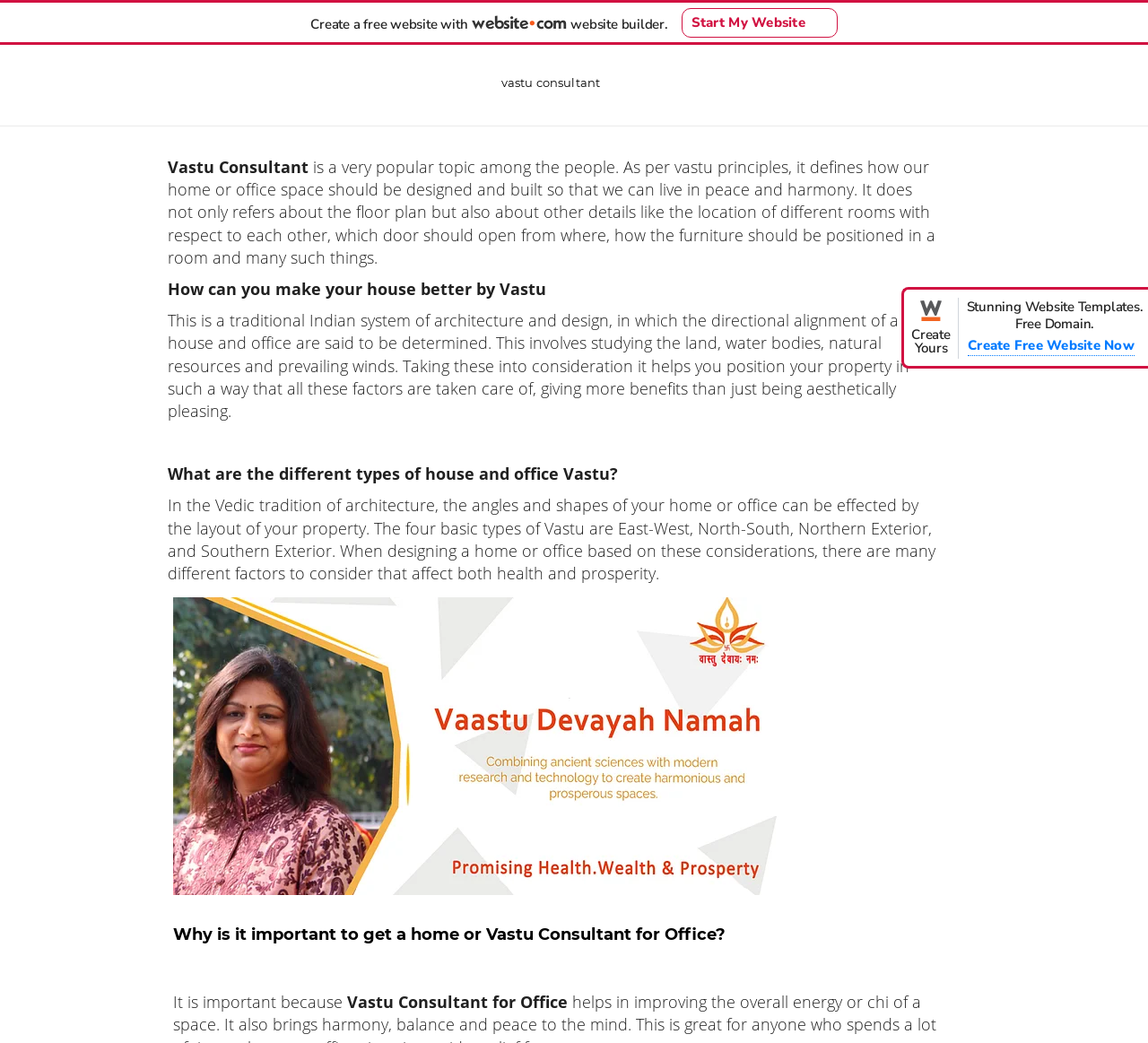What is the purpose of Vastu principles?
Carefully analyze the image and provide a thorough answer to the question.

According to the webpage, Vastu principles define how a home or office space should be designed and built so that people can live in peace and harmony, taking into account factors such as the location of different rooms, door openings, and furniture positioning.